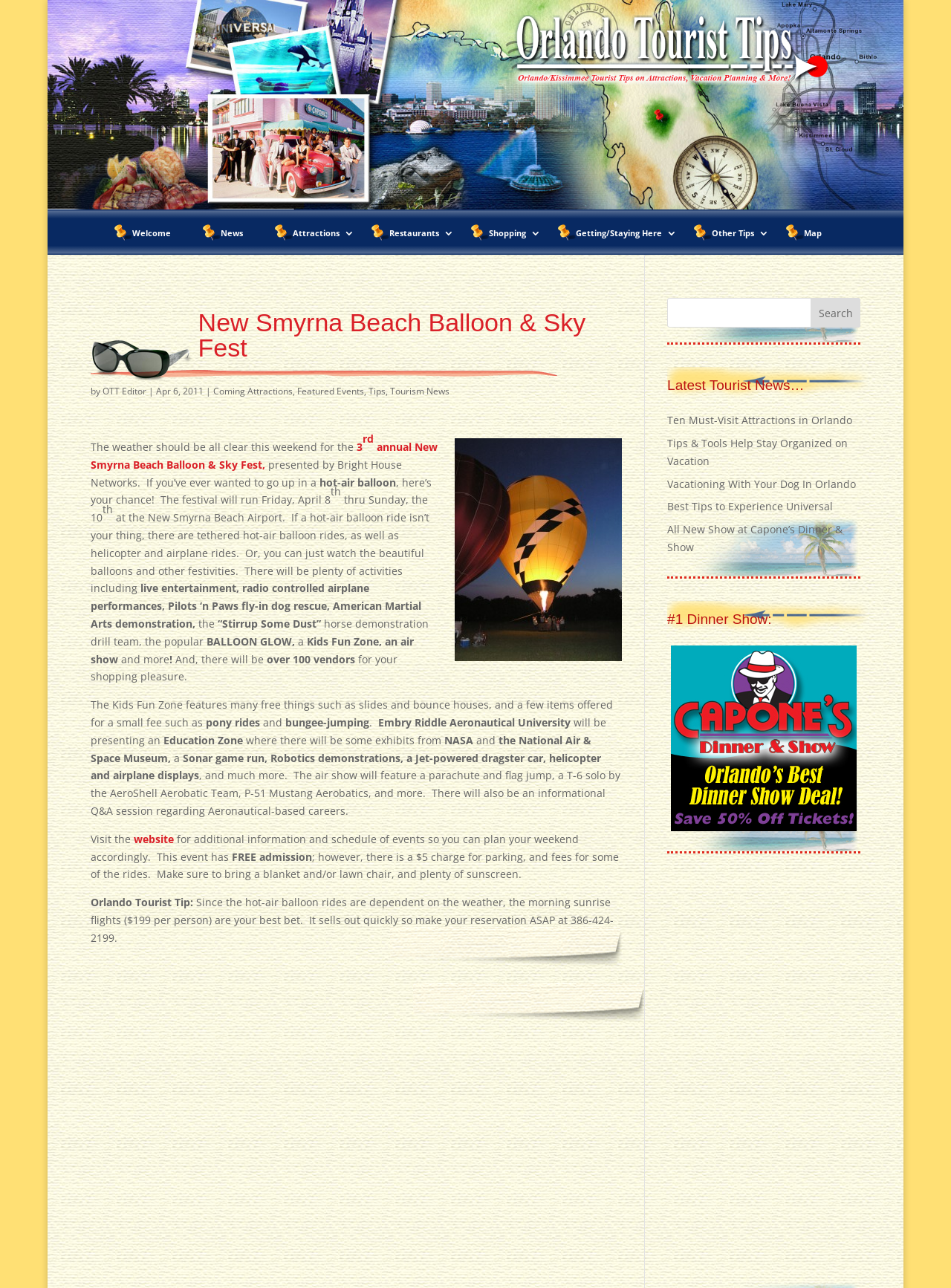What is the cost of parking?
Refer to the screenshot and answer in one word or phrase.

$5